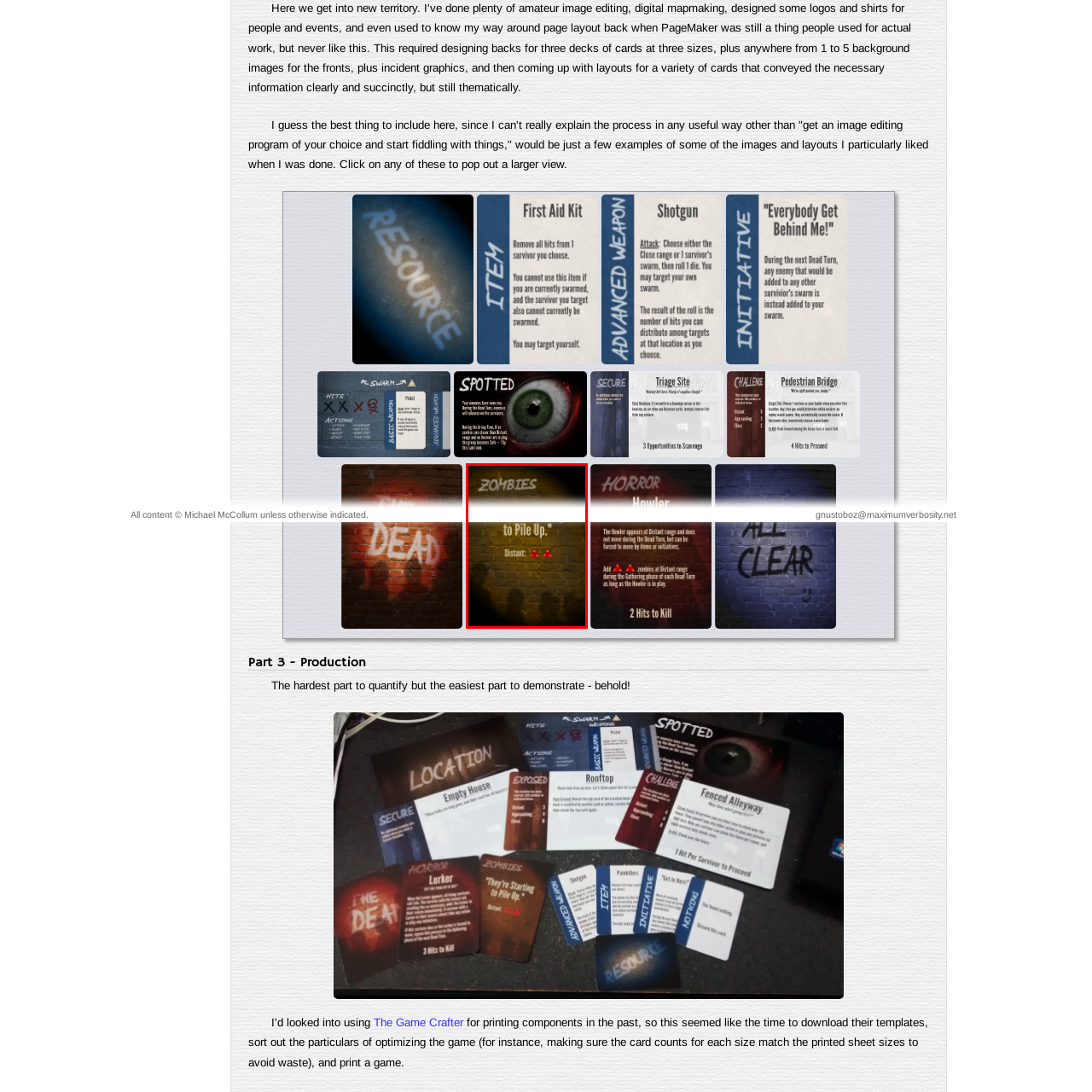What is the atmosphere of the image?  
Pay attention to the image within the red frame and give a detailed answer based on your observations from the image.

The background of the image features a textured wall with a warm, shadowy hue, which creates a dark and eerie atmosphere typical of zombie-themed media, setting the tone for a thrilling story or gameplay.